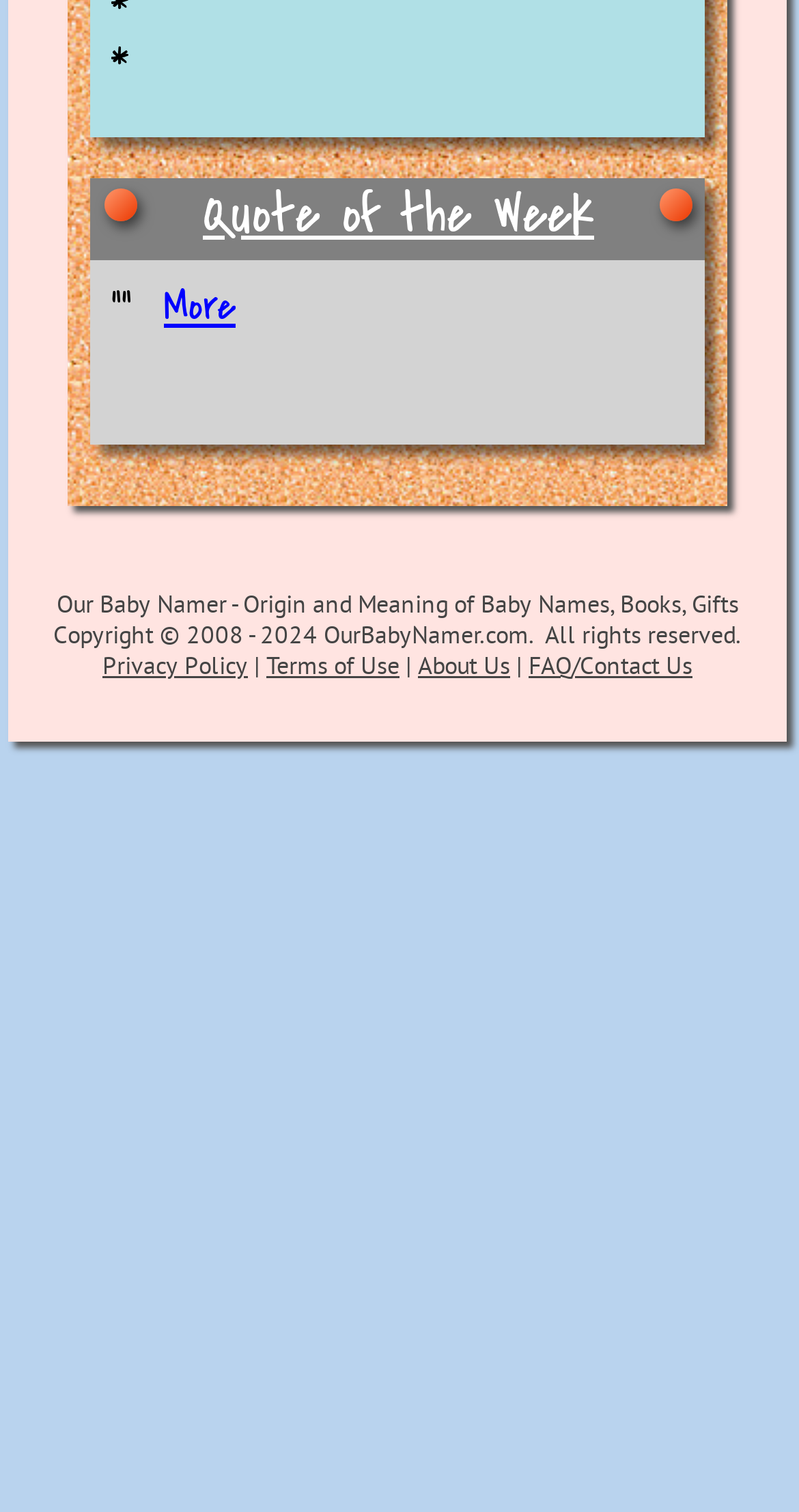Answer with a single word or phrase: 
What is the name of the website?

Our Baby Namer